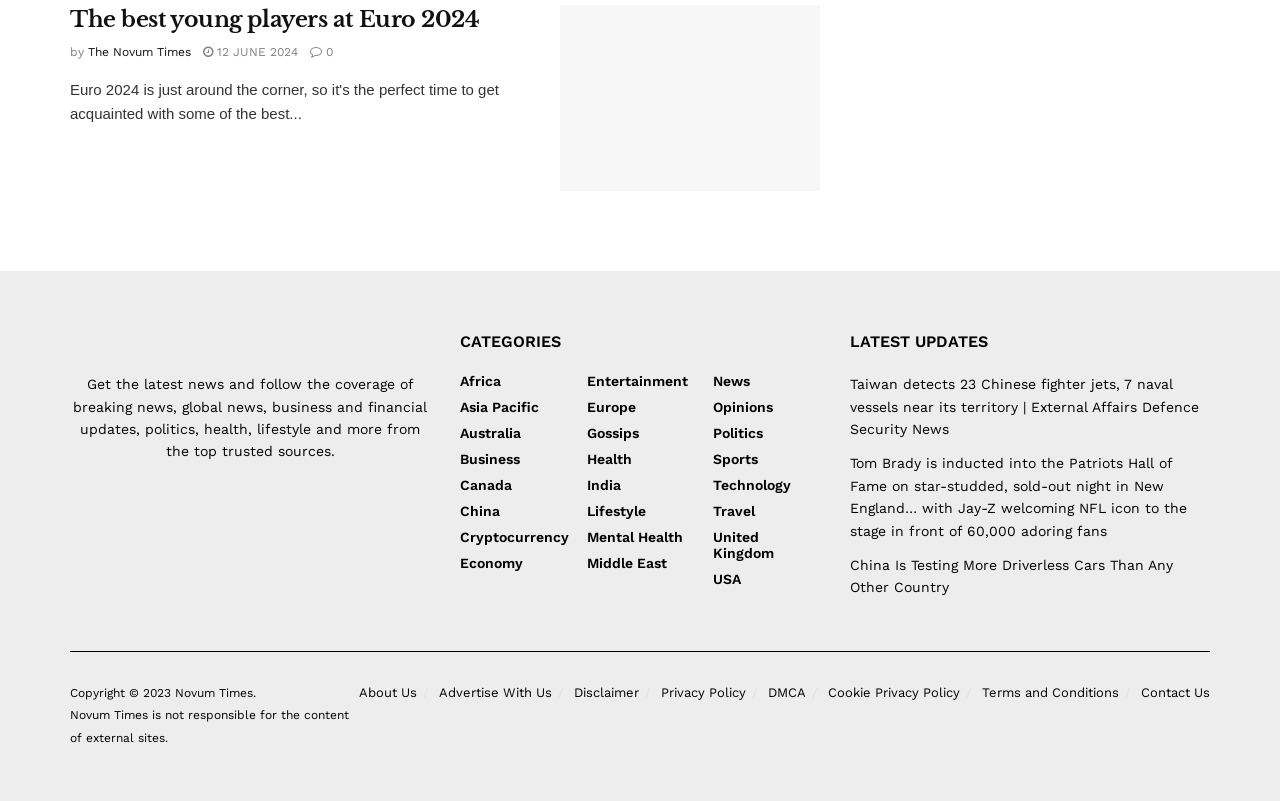How many Chinese fighter jets were detected near Taiwan's territory?
Look at the image and respond with a single word or a short phrase.

23